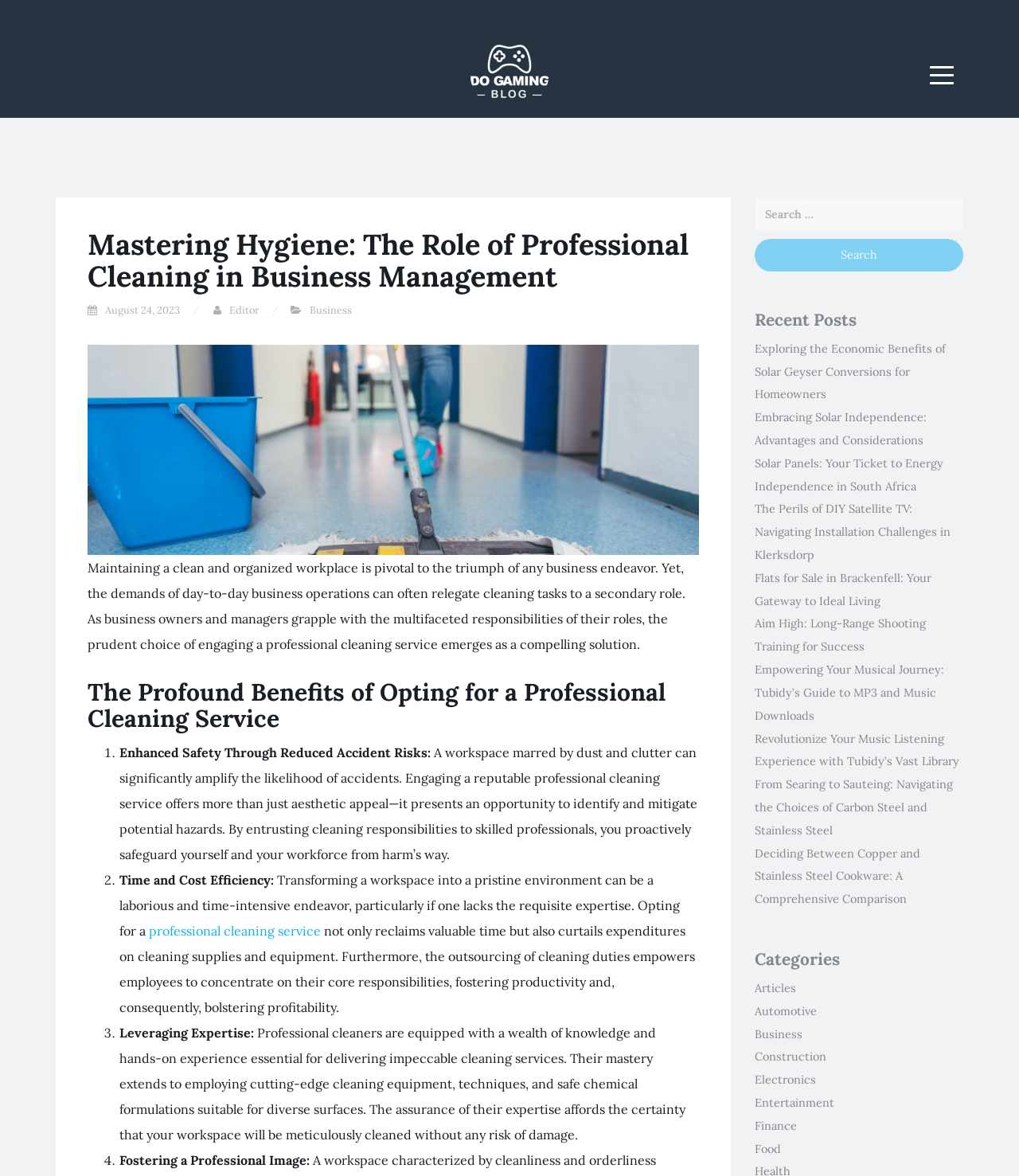Can you look at the image and give a comprehensive answer to the question:
How many categories are listed?

The categories section is located in the right sidebar of the webpage, and it lists 9 links to different categories, including 'Articles', 'Automotive', 'Business', and 'Food'.